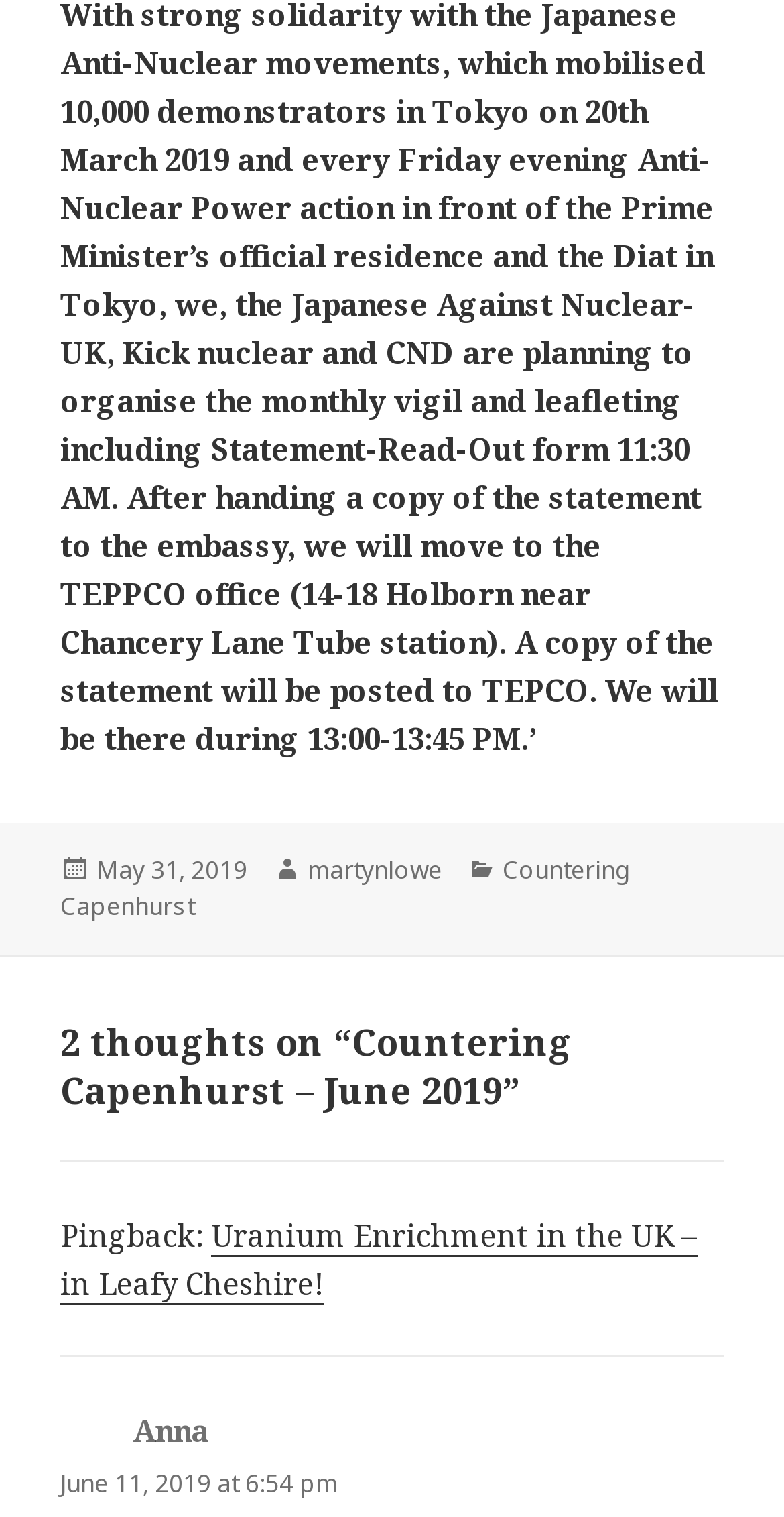Observe the image and answer the following question in detail: What is the category of the post?

I found the category of the post by looking at the footer section, where it says 'Categories' followed by a link to the category, which is 'Countering Capenhurst'.